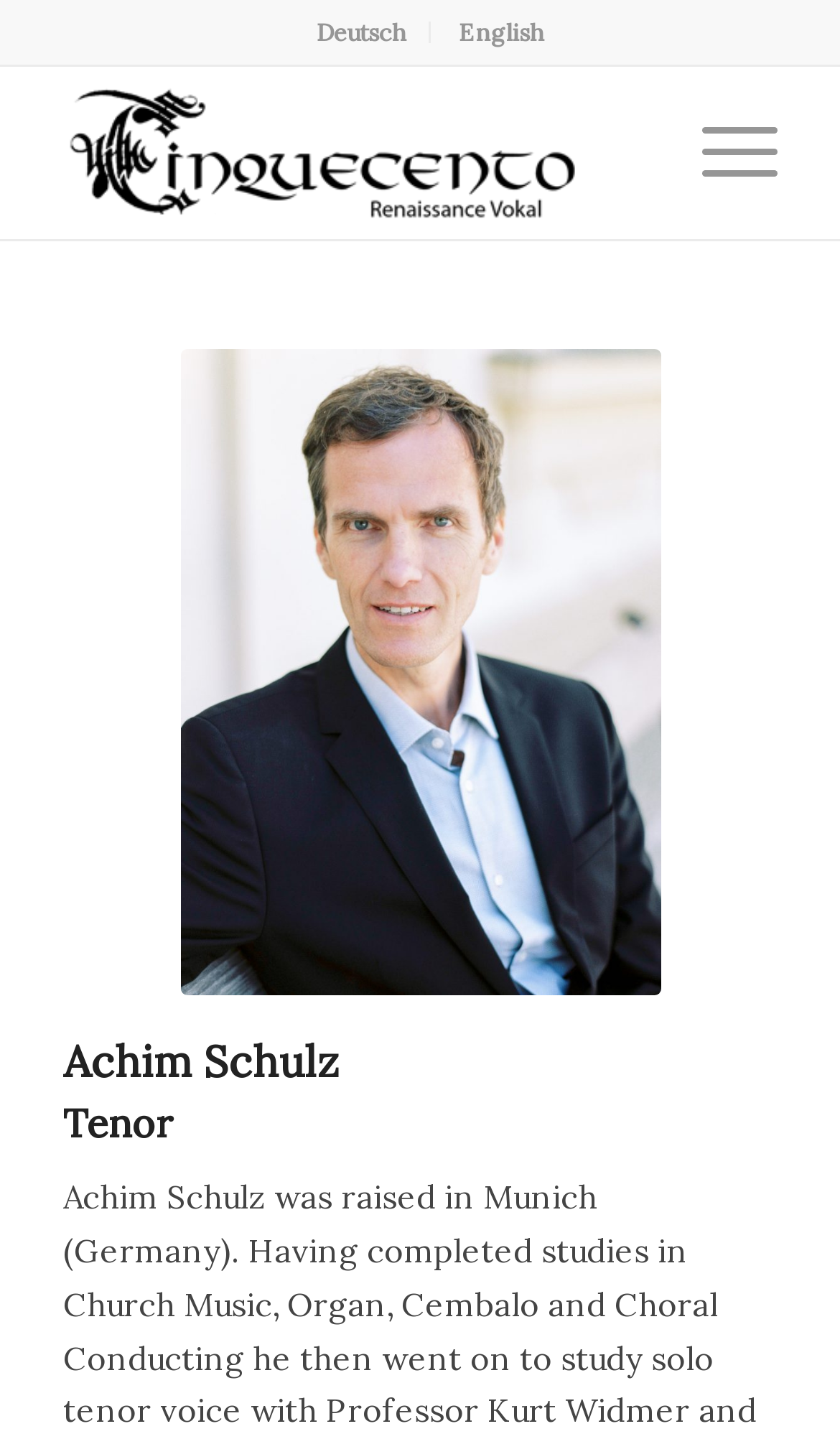Using the details from the image, please elaborate on the following question: How many menu items are there?

I counted the menu items and found three: 'Deutsch', 'English', and 'Menu'.